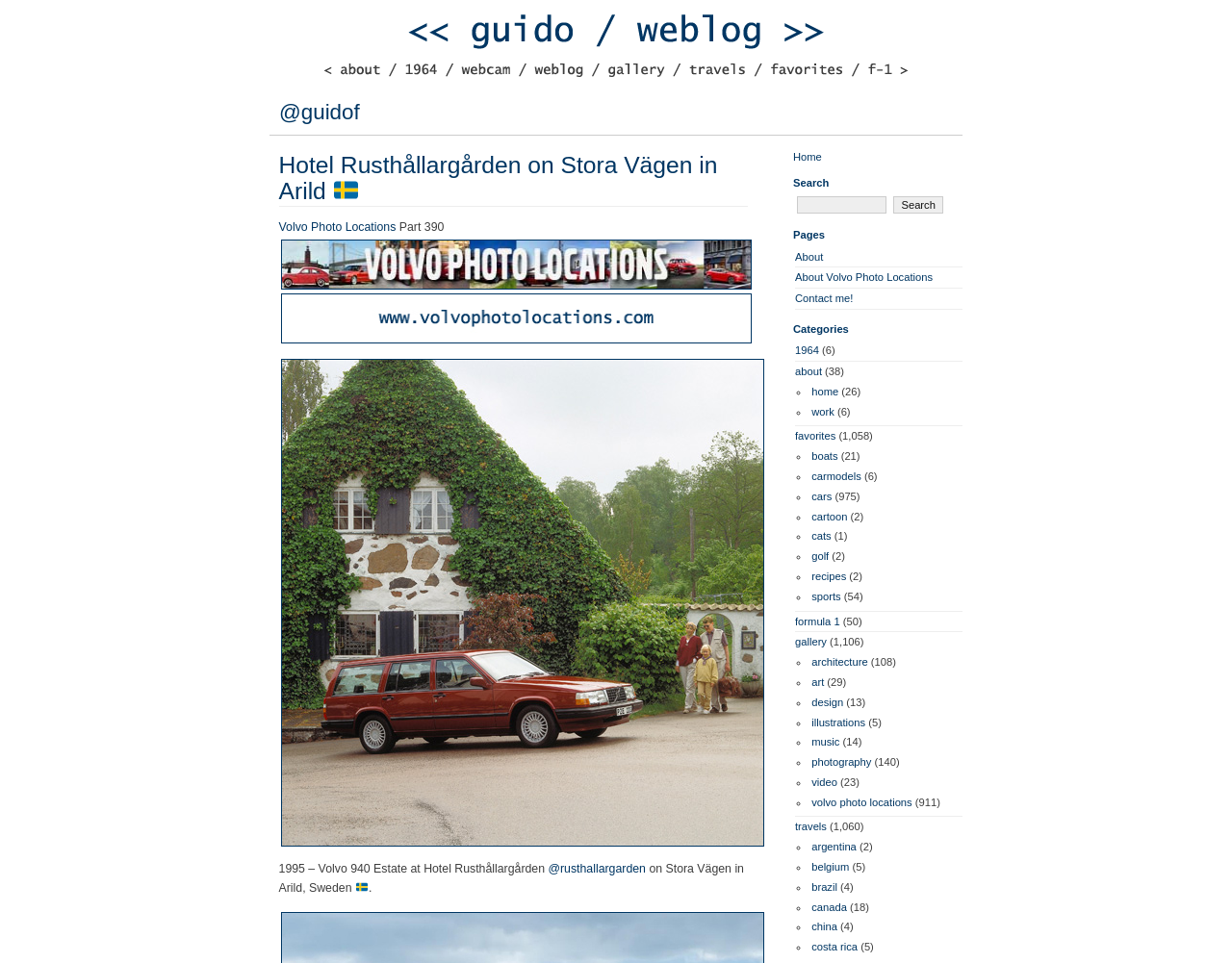What is the country where the hotel is located? Refer to the image and provide a one-word or short phrase answer.

Sweden